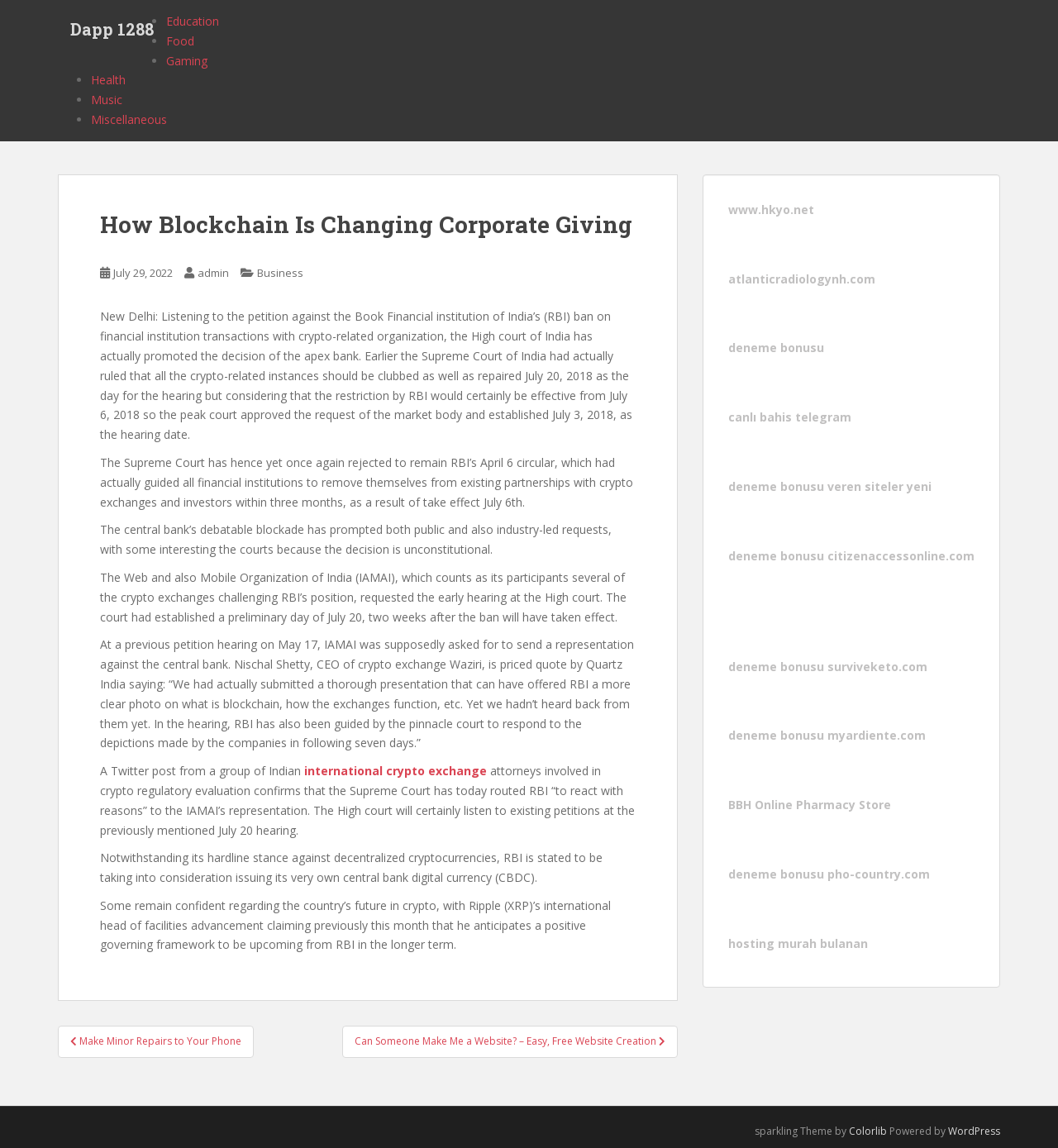What is the category of the article?
We need a detailed and meticulous answer to the question.

The category of the article can be determined by looking at the link 'Business' which is located below the heading 'How Blockchain Is Changing Corporate Giving'.